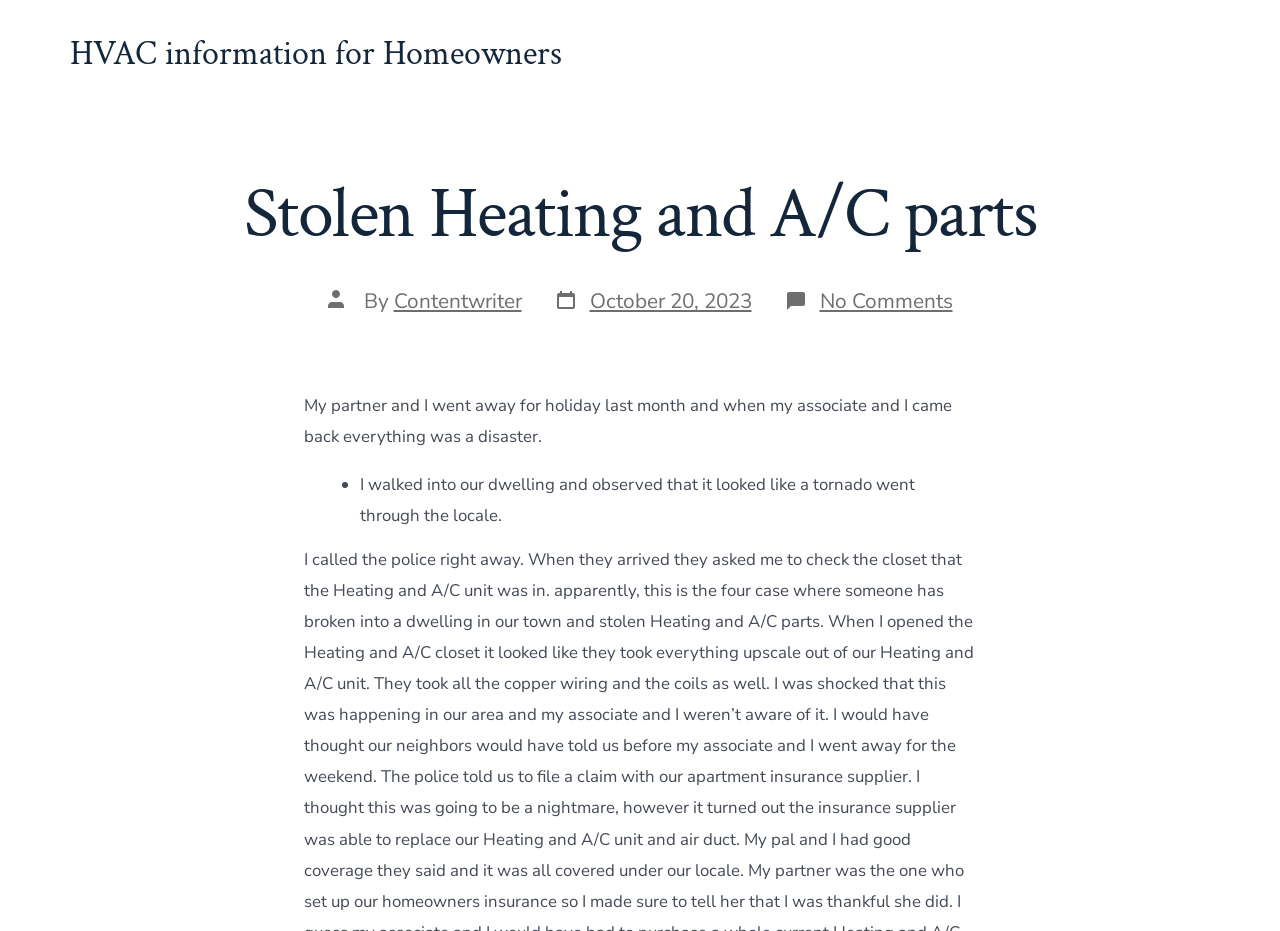What did the author observe when they walked into their dwelling?
Refer to the image and answer the question using a single word or phrase.

A tornado-like scene